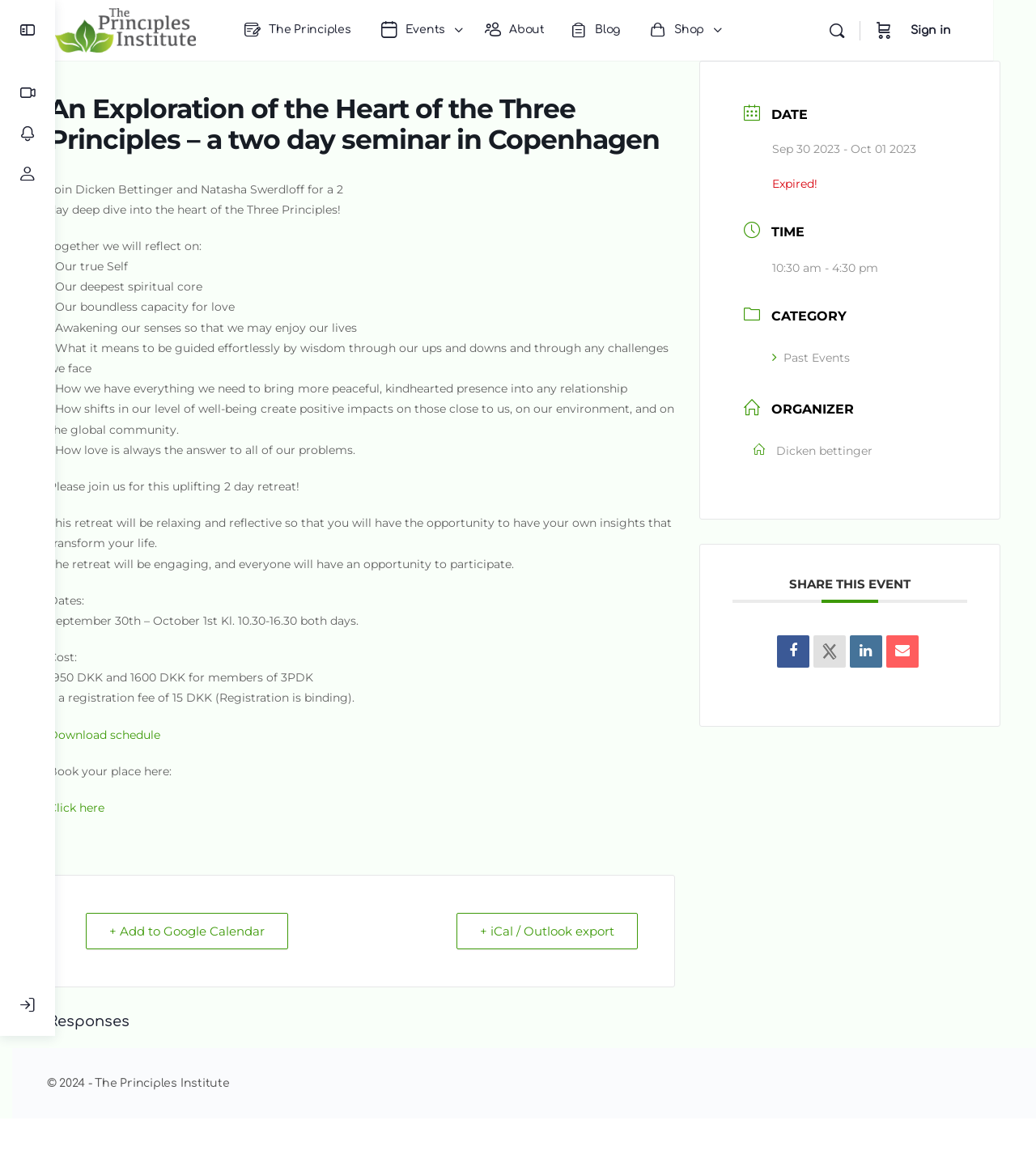From the image, can you give a detailed response to the question below:
Who is one of the organizers of the seminar?

The webpage mentions 'Dicken Bettinger' as one of the organizers of the seminar in the section 'ORGANIZER'.